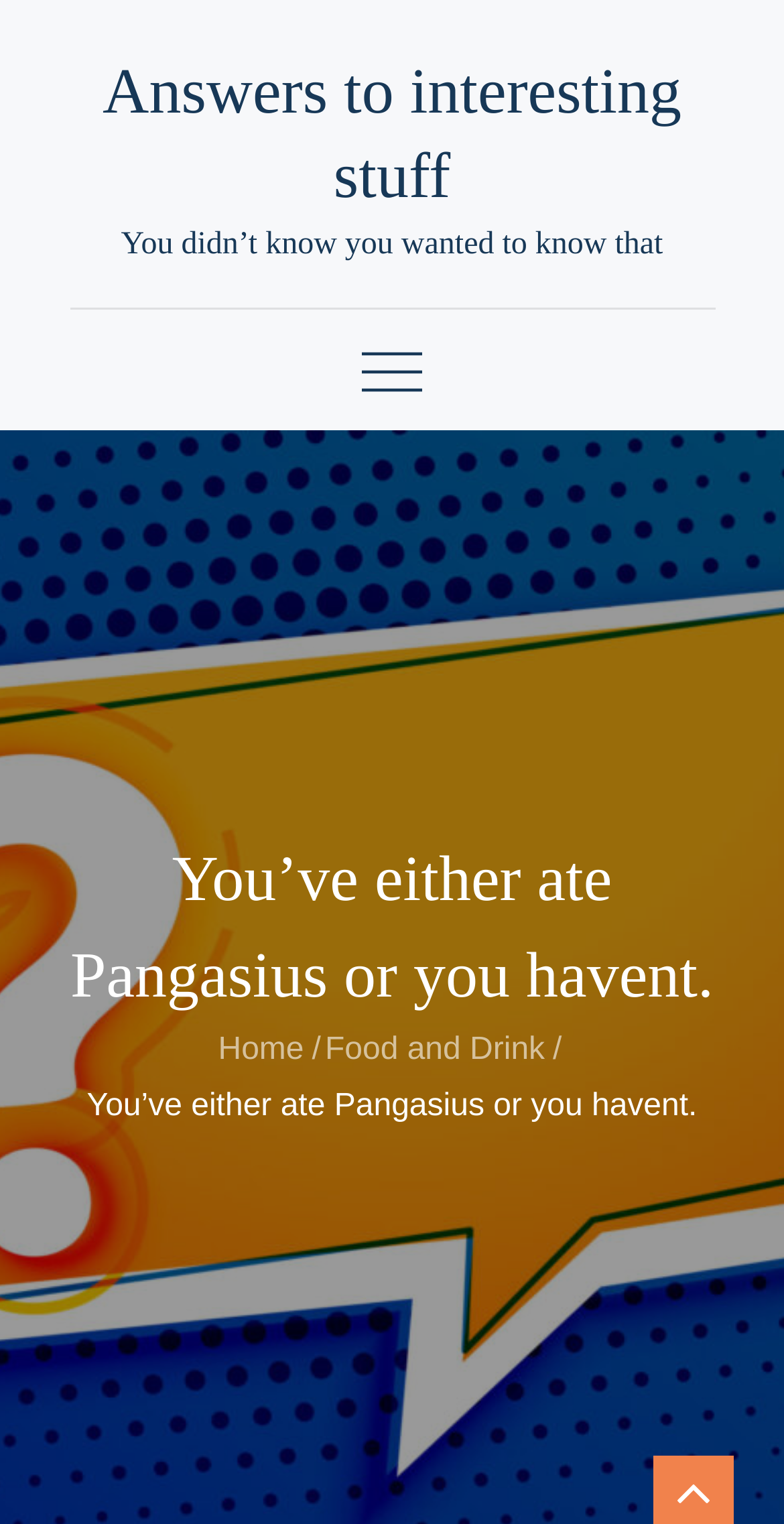What is the current page about?
Please look at the screenshot and answer in one word or a short phrase.

Pangasius